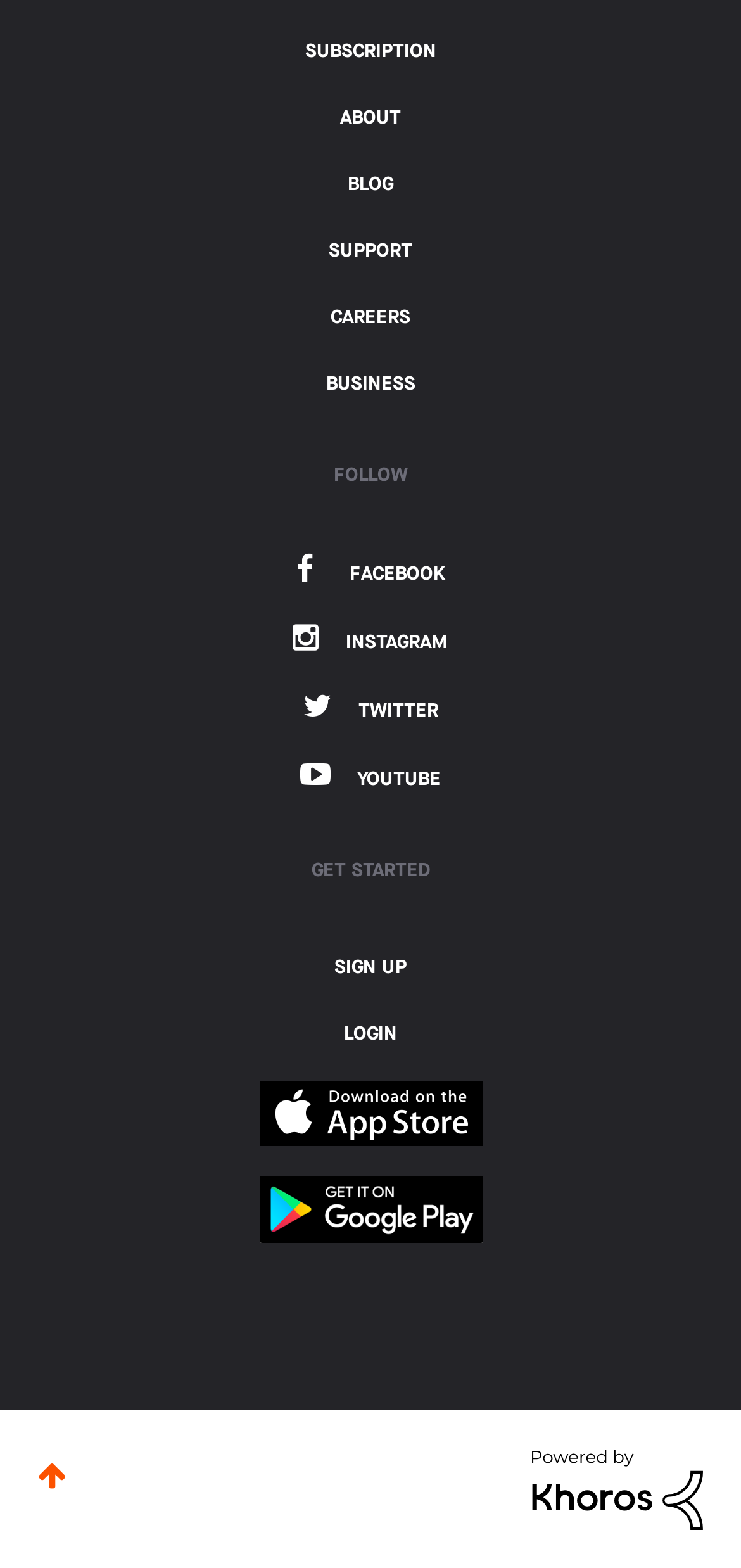How many download options are available?
Using the information from the image, give a concise answer in one word or a short phrase.

2